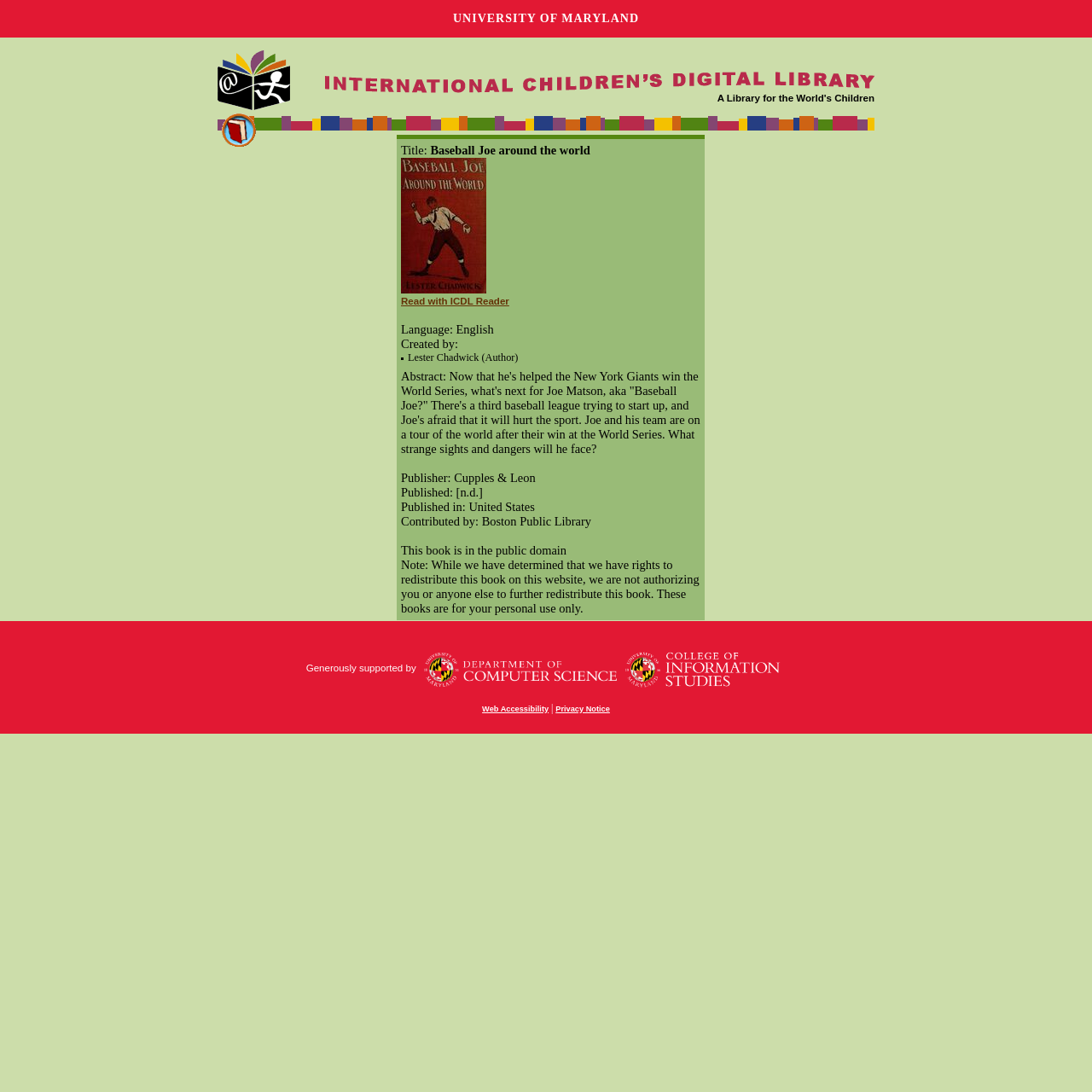Please determine the bounding box coordinates for the element with the description: "parent_node: Generously supported by".

[0.389, 0.609, 0.565, 0.617]